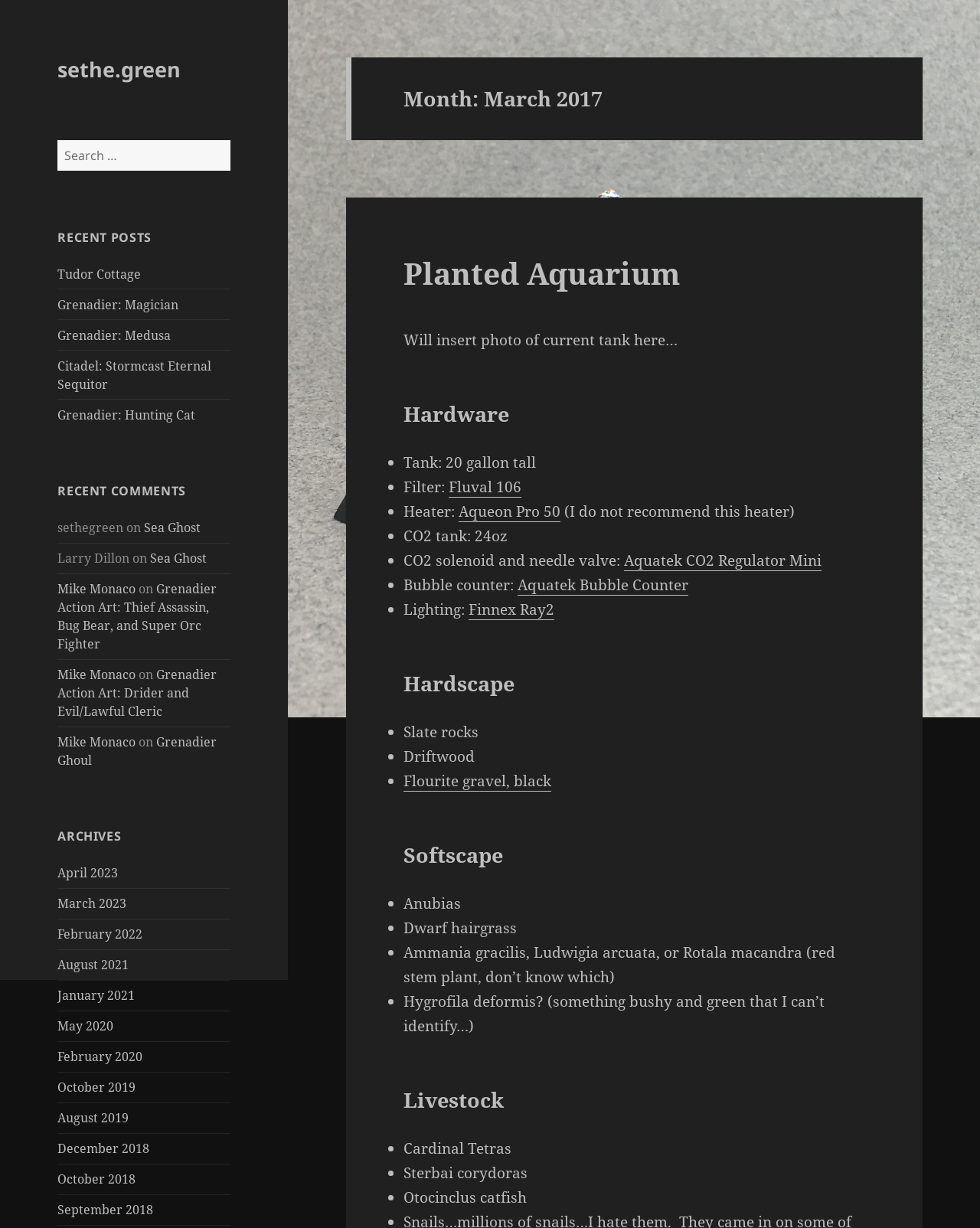Give a concise answer using one word or a phrase to the following question:
How many links are there in the 'Recent Posts' section?

5